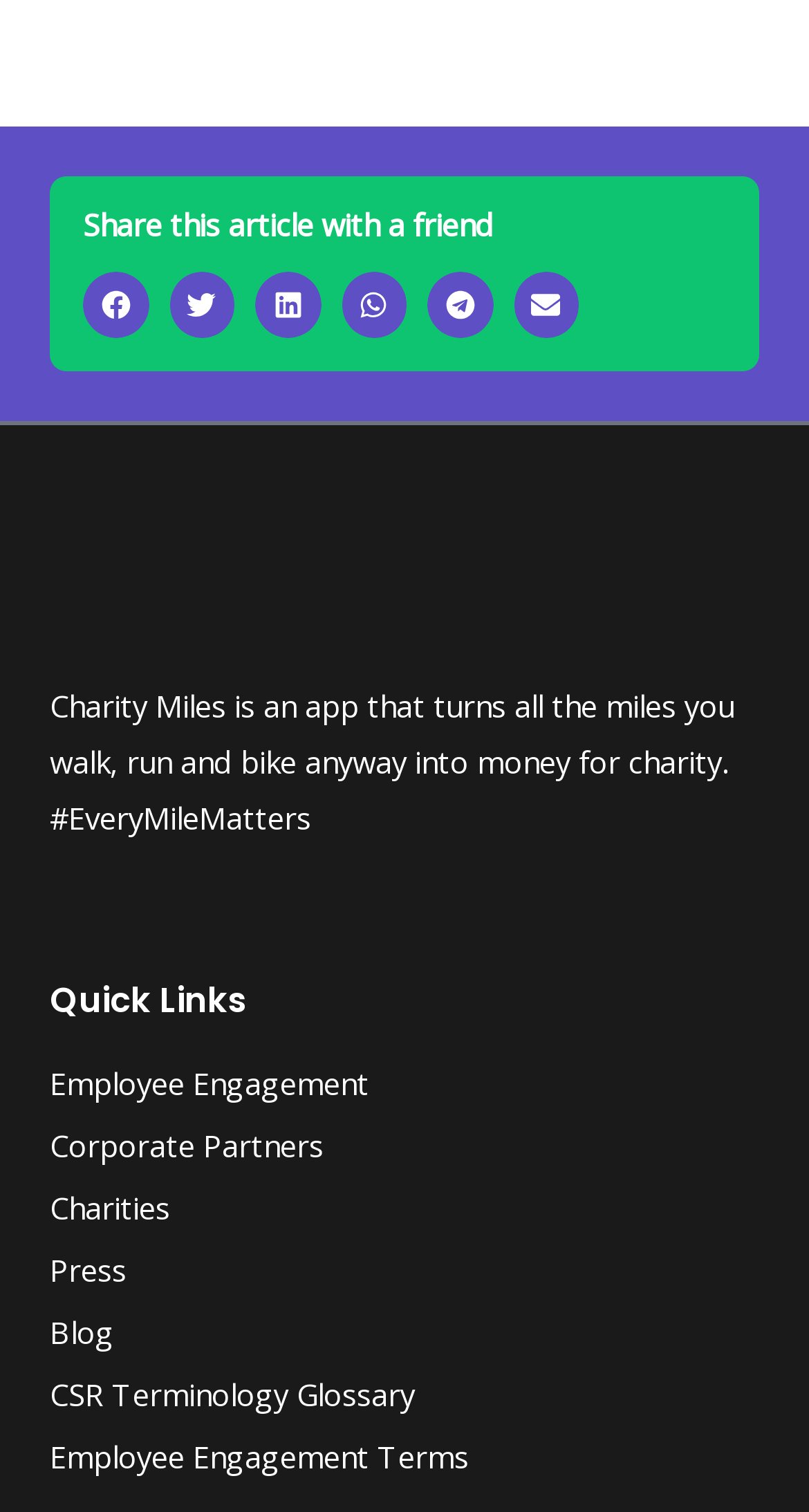Find the bounding box of the web element that fits this description: "alt="charity miles"".

[0.062, 0.35, 0.485, 0.421]